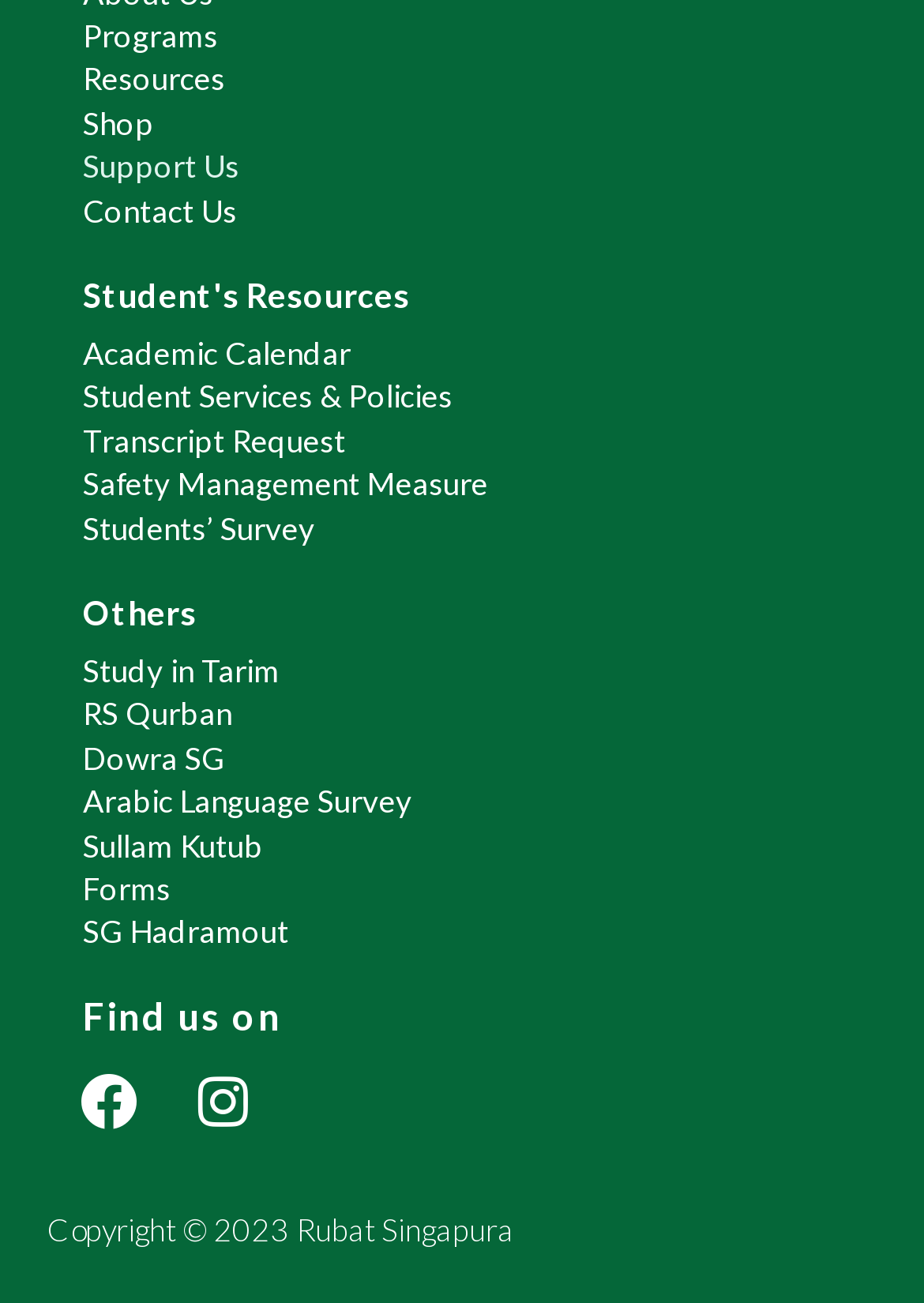Please determine the bounding box coordinates of the element to click on in order to accomplish the following task: "Explore Study in Tarim". Ensure the coordinates are four float numbers ranging from 0 to 1, i.e., [left, top, right, bottom].

[0.051, 0.498, 0.949, 0.532]